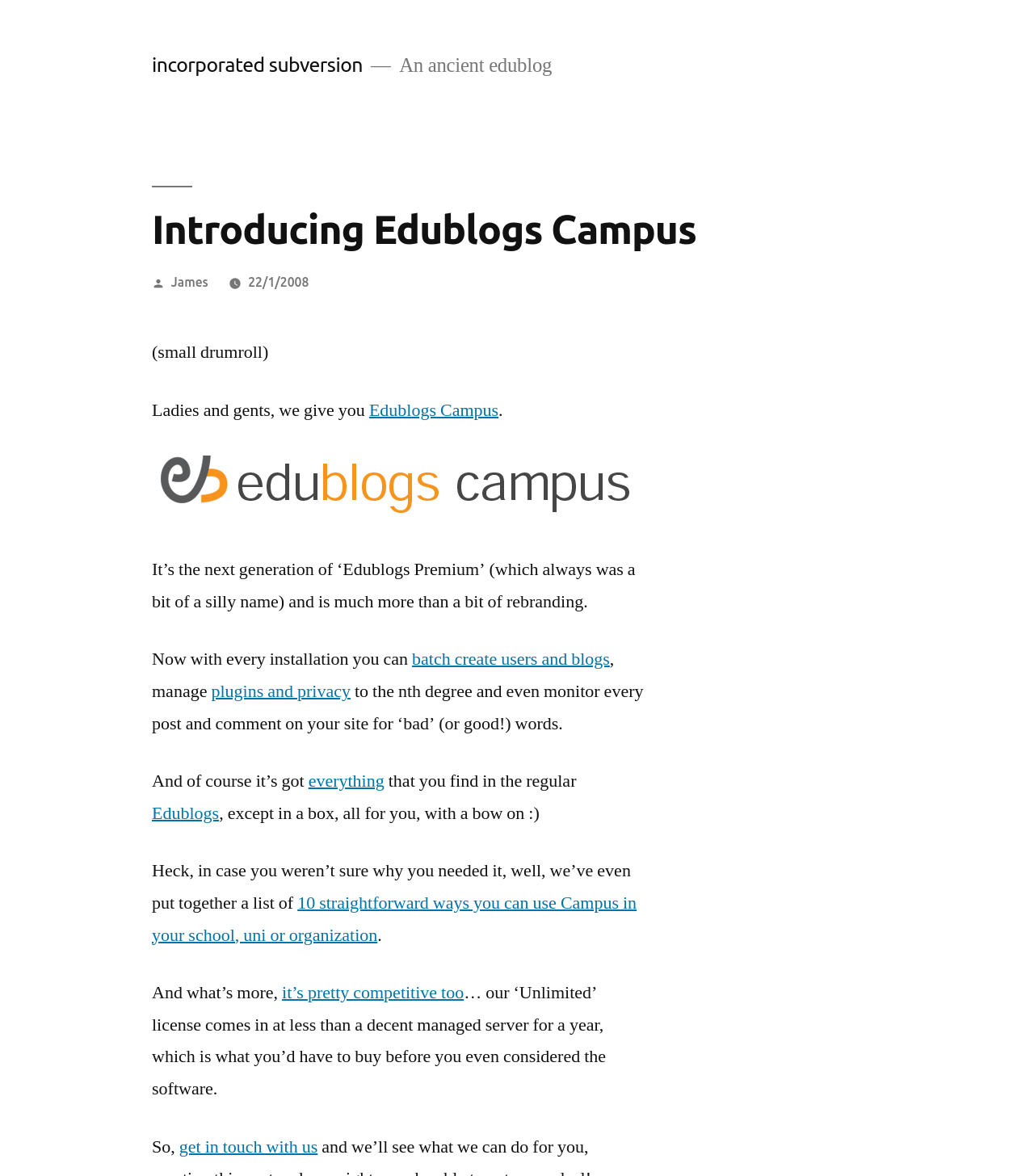Determine the bounding box of the UI element mentioned here: "everything". The coordinates must be in the format [left, top, right, bottom] with values ranging from 0 to 1.

[0.298, 0.655, 0.372, 0.674]